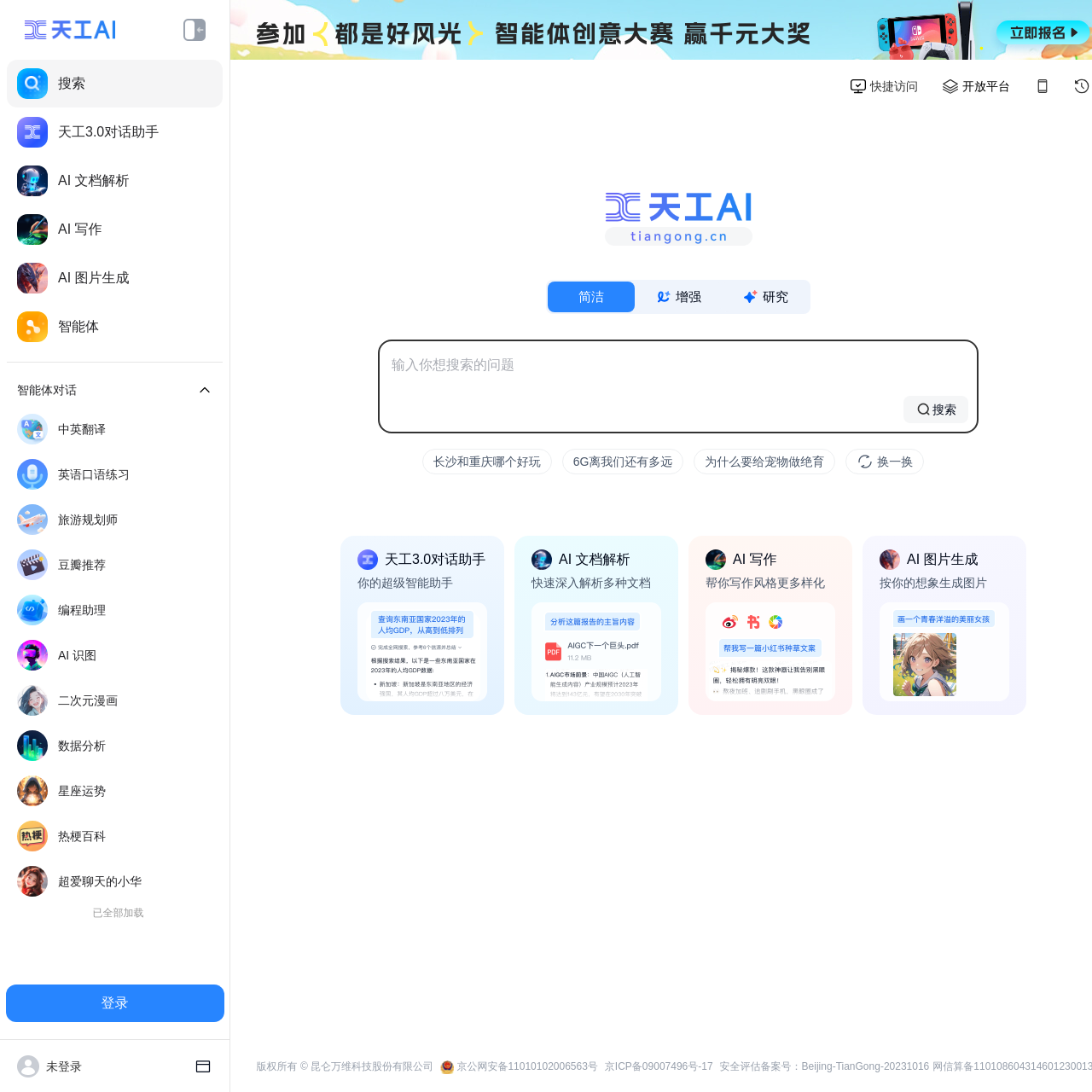Pinpoint the bounding box coordinates of the element that must be clicked to accomplish the following instruction: "contact us". The coordinates should be in the format of four float numbers between 0 and 1, i.e., [left, top, right, bottom].

None